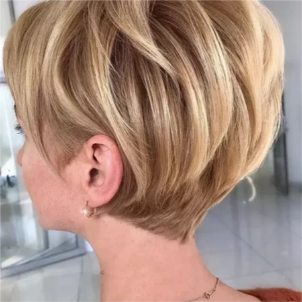Provide your answer in one word or a succinct phrase for the question: 
Why is this hairstyle a popular choice?

Low-maintenance